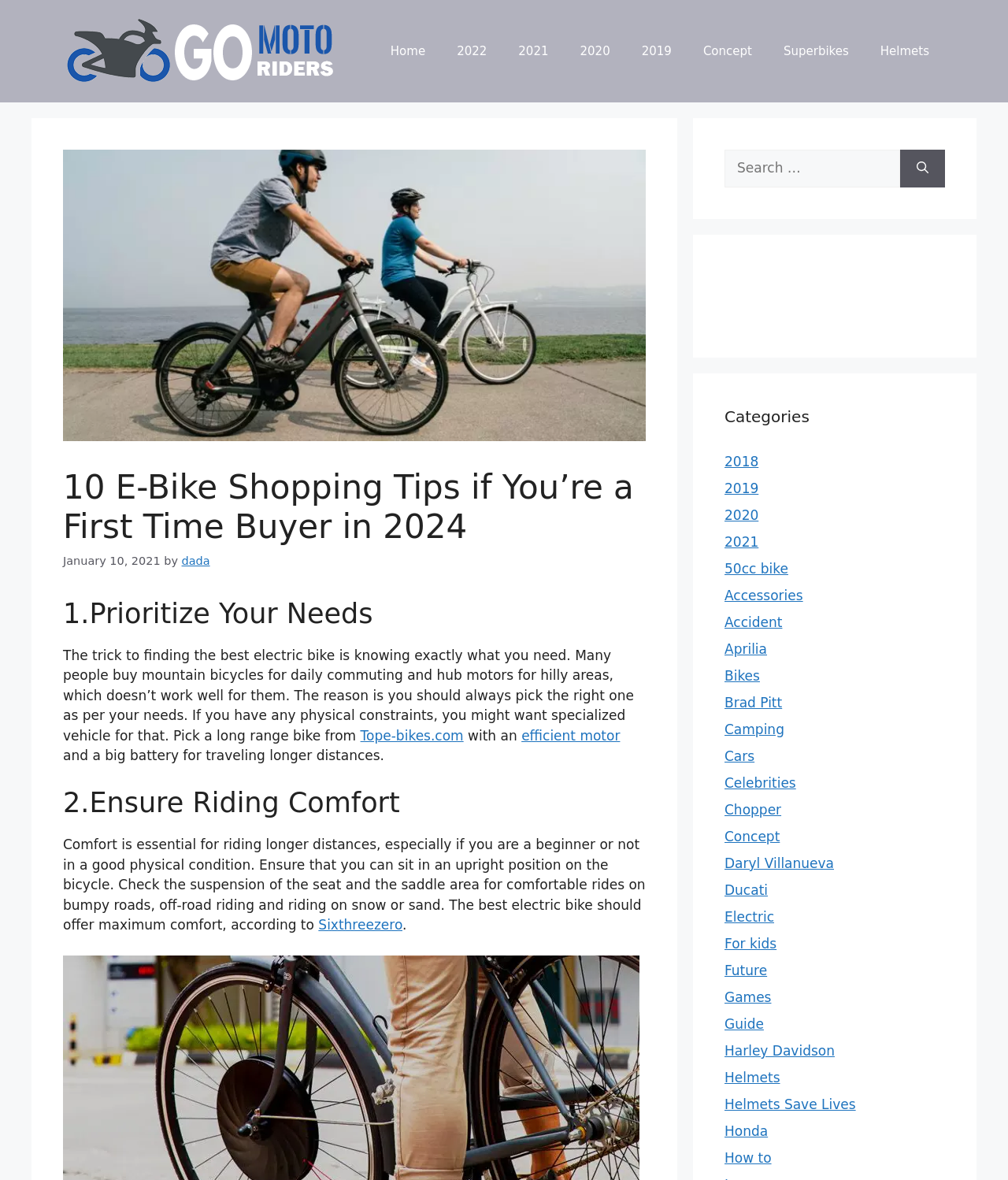Kindly determine the bounding box coordinates for the clickable area to achieve the given instruction: "Click on the 'Home' link".

[0.372, 0.023, 0.438, 0.063]